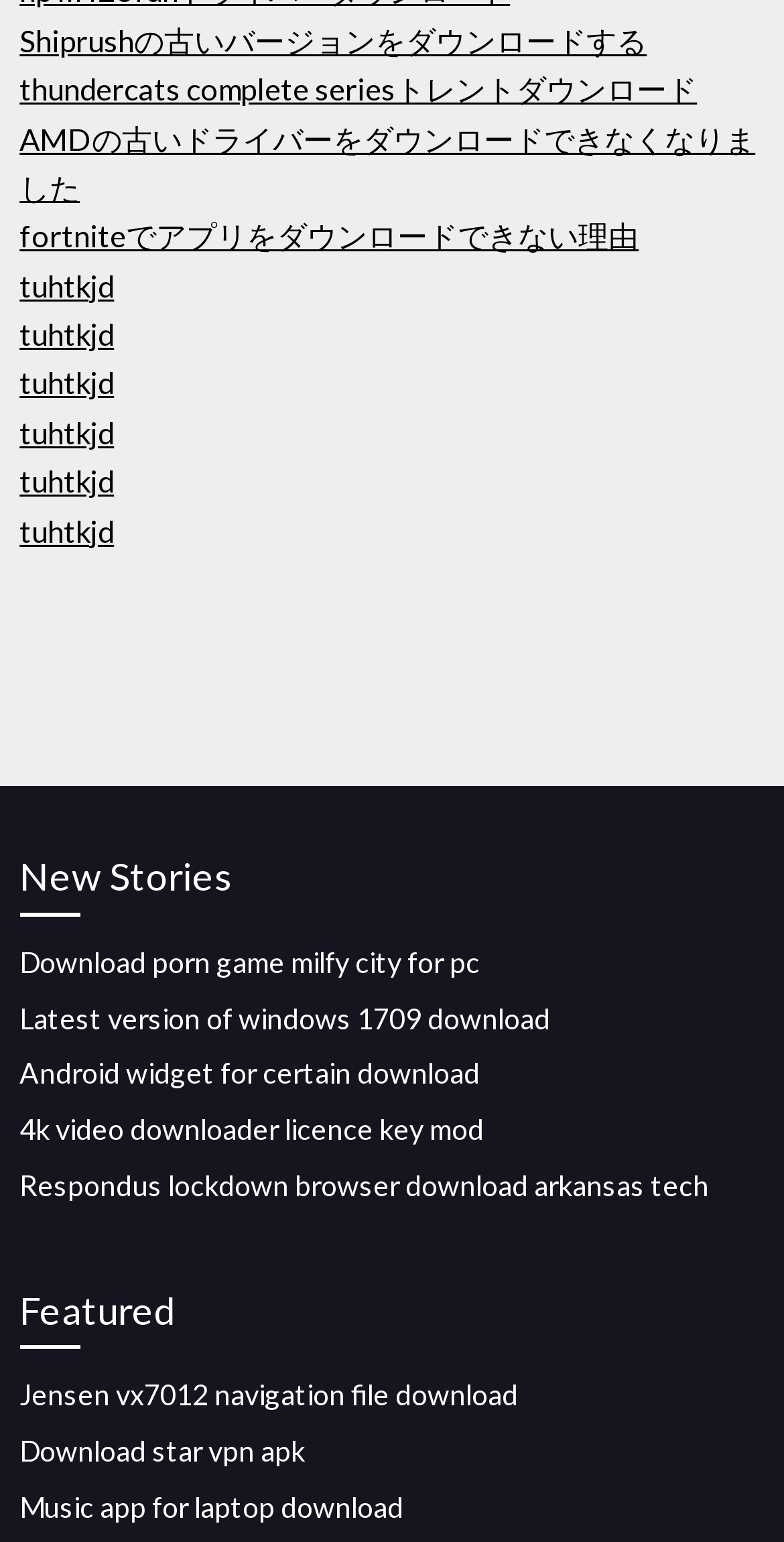Locate the bounding box coordinates of the clickable area needed to fulfill the instruction: "Download Shiprush old version".

[0.025, 0.014, 0.825, 0.037]